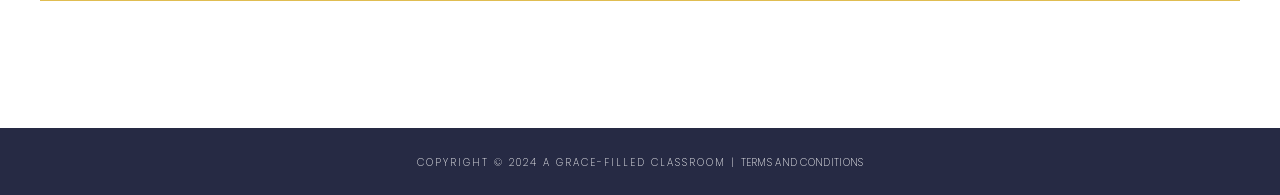How many posts are on this webpage?
Using the details shown in the screenshot, provide a comprehensive answer to the question.

I counted the number of link elements with OCR text, which represent individual posts on the webpage. There are 11 such elements.